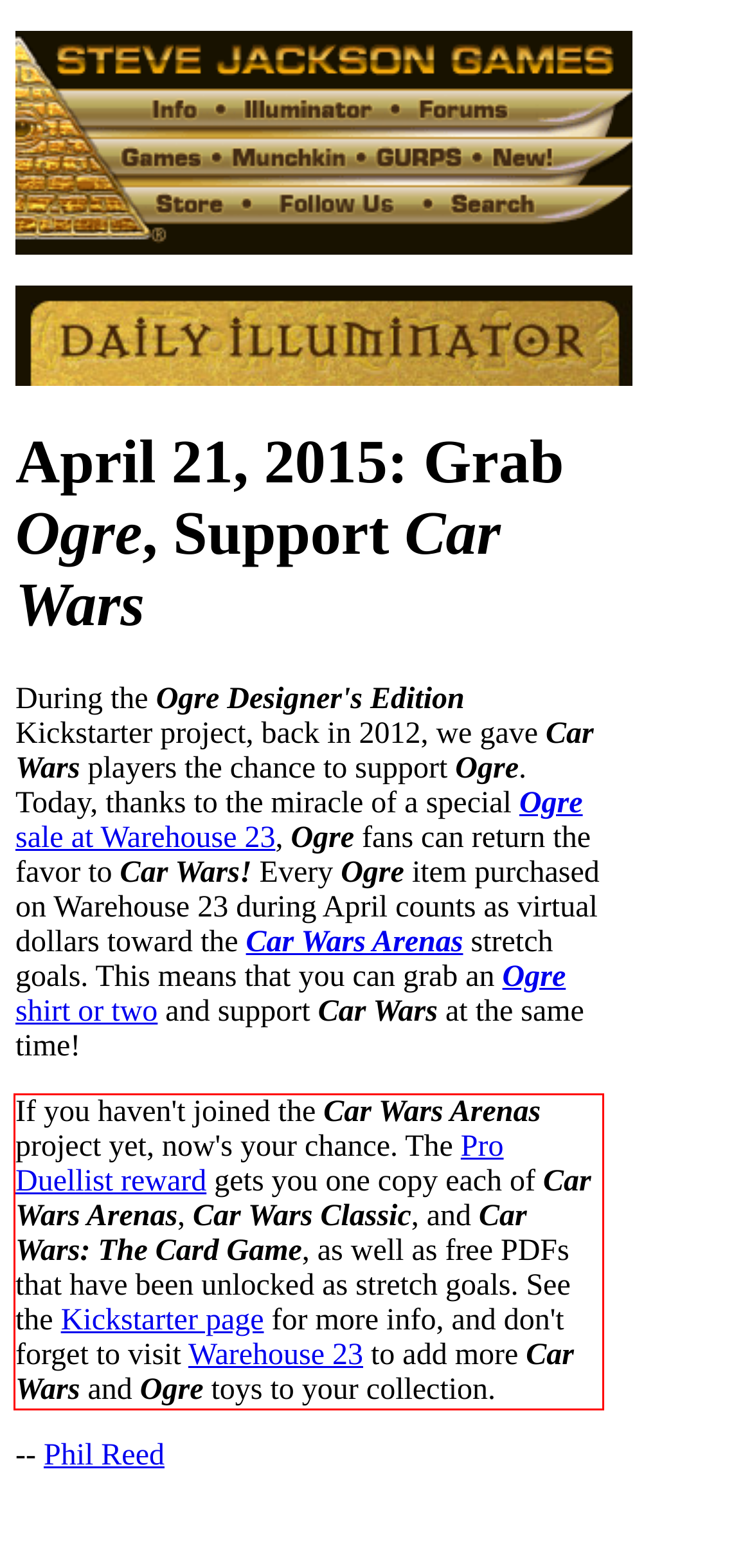Please perform OCR on the text within the red rectangle in the webpage screenshot and return the text content.

If you haven't joined the Car Wars Arenas project yet, now's your chance. The Pro Duellist reward gets you one copy each of Car Wars Arenas, Car Wars Classic, and Car Wars: The Card Game, as well as free PDFs that have been unlocked as stretch goals. See the Kickstarter page for more info, and don't forget to visit Warehouse 23 to add more Car Wars and Ogre toys to your collection.